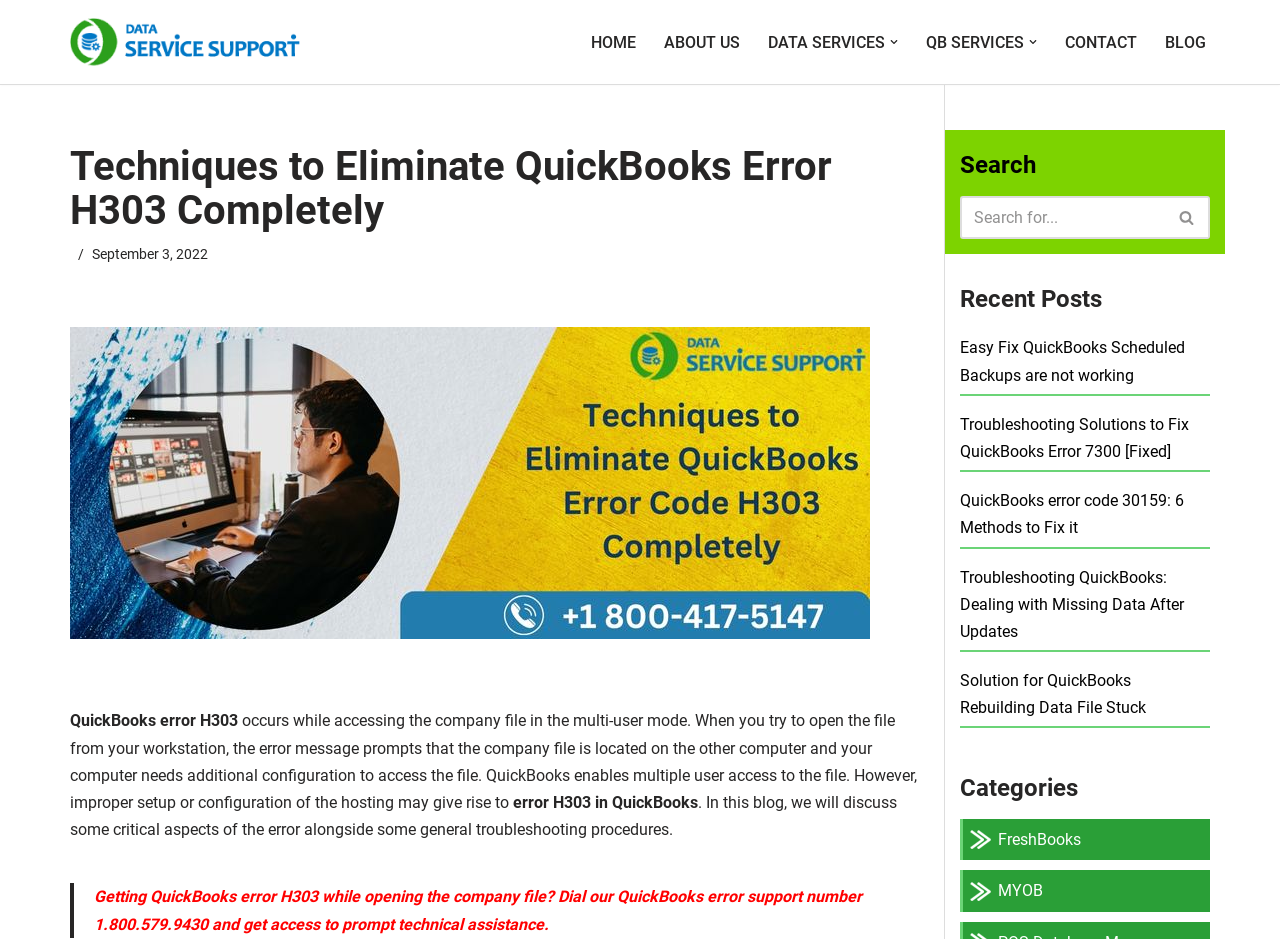What is the category of the last link in the recent posts section?
Offer a detailed and full explanation in response to the question.

The last link in the recent posts section is 'MYOB', which is a category.